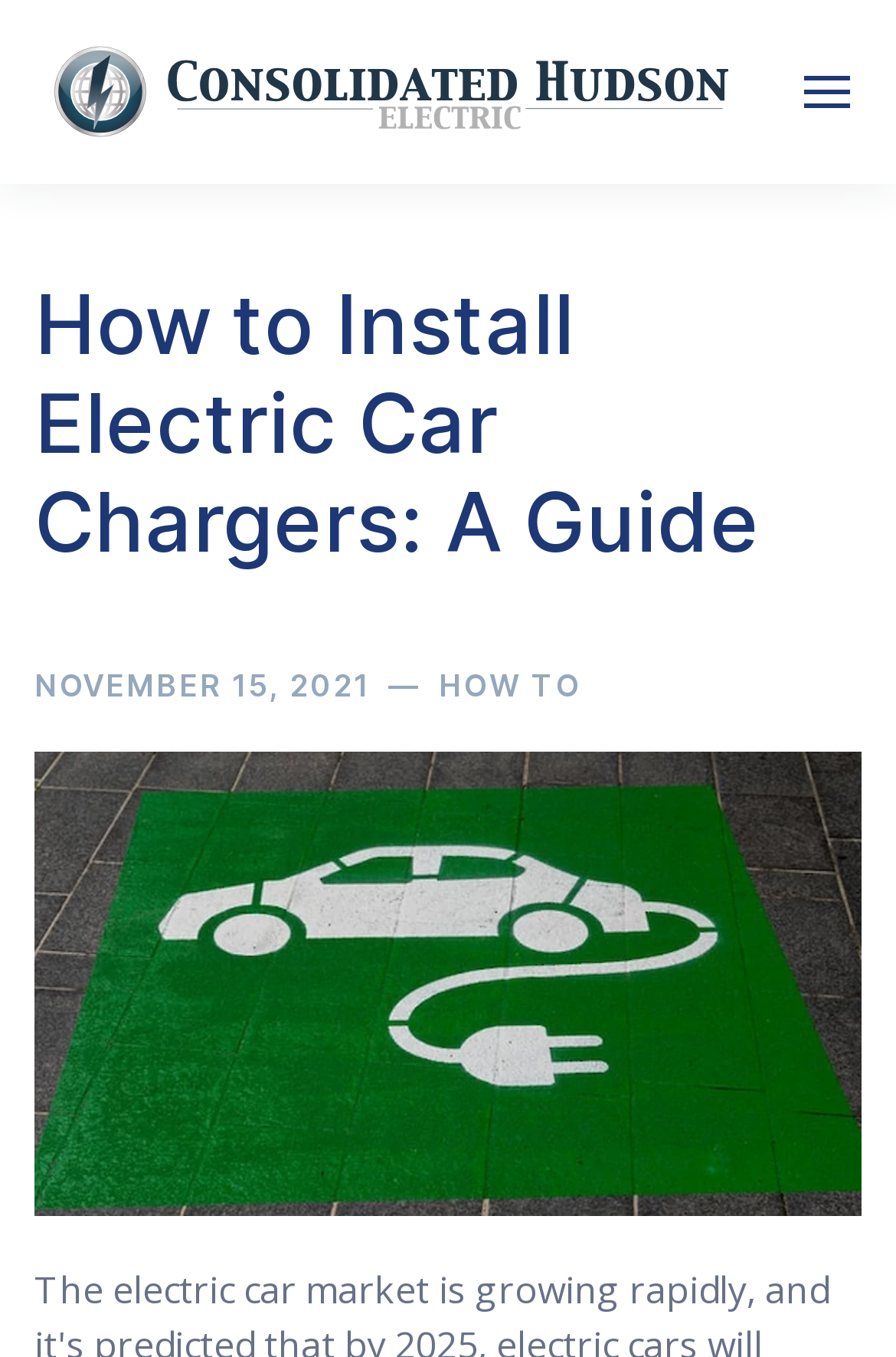What is the position of the mobile menu?
Using the visual information, reply with a single word or short phrase.

Top-right corner